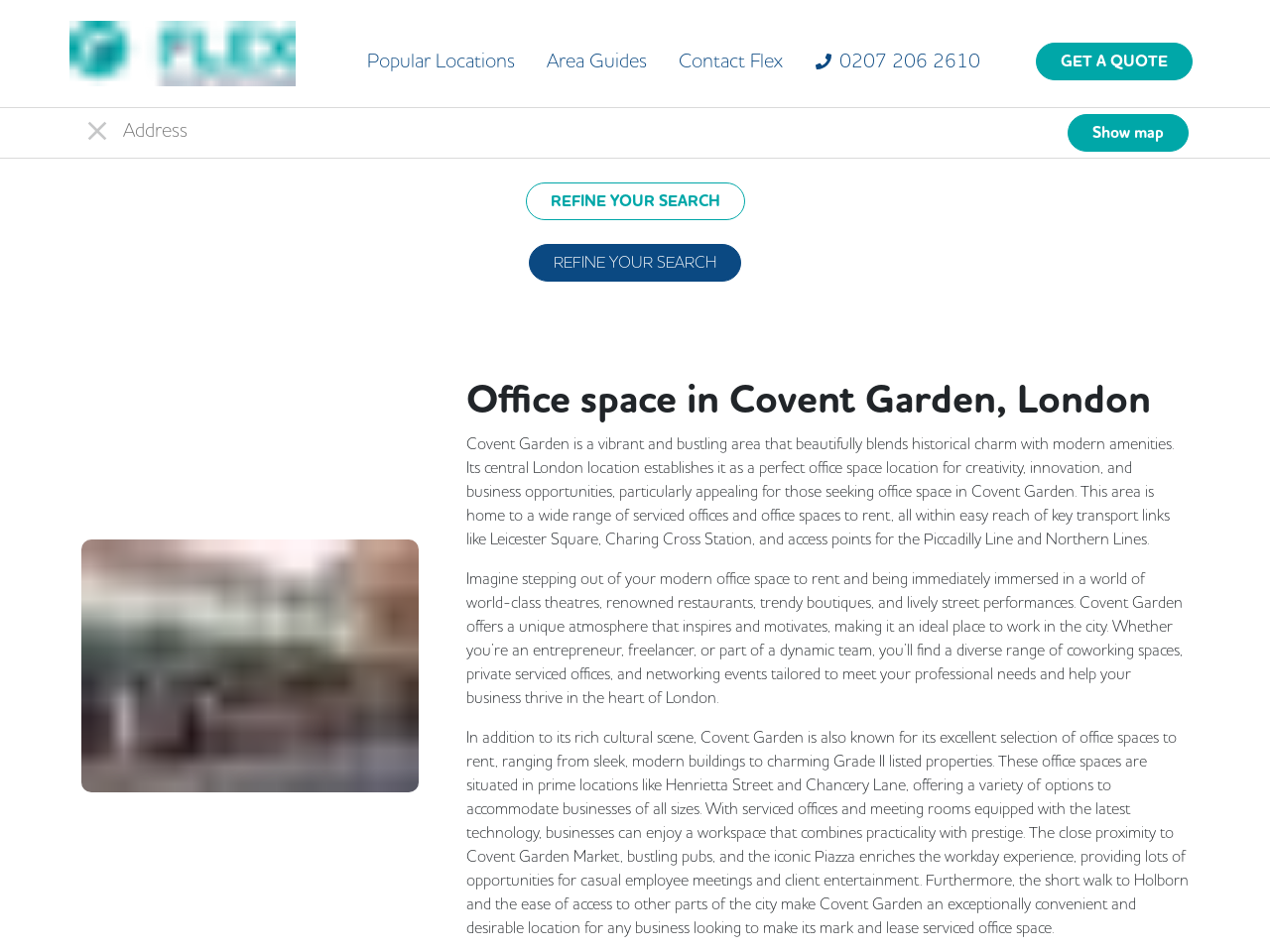What is the purpose of the 'GET A QUOTE' button?
Please provide a detailed and comprehensive answer to the question.

I inferred this answer by looking at the button's text and its position on the page, which suggests that it is a call-to-action for users to request a quote for office space.